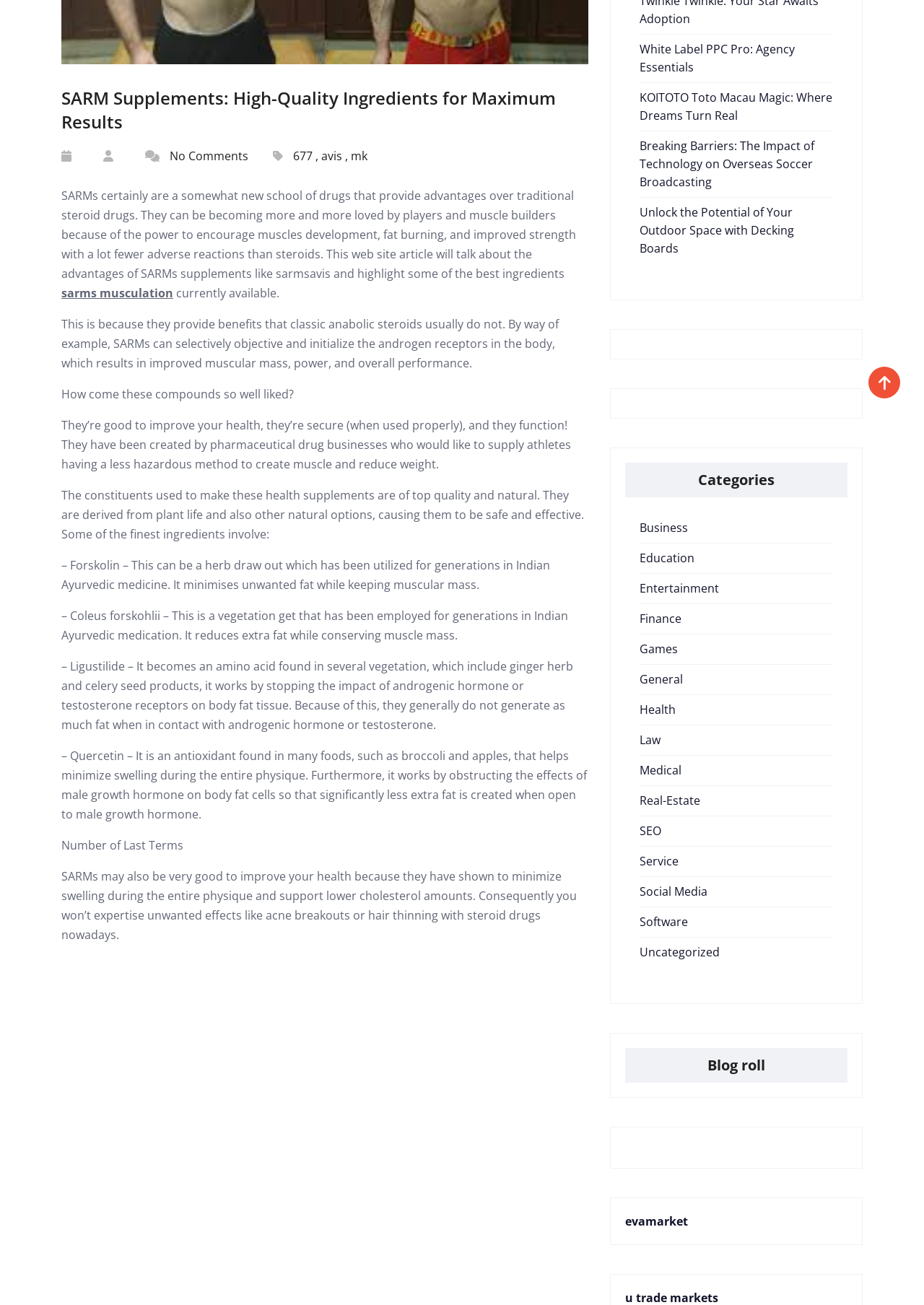Given the element description: "Software", predict the bounding box coordinates of the UI element it refers to, using four float numbers between 0 and 1, i.e., [left, top, right, bottom].

[0.692, 0.7, 0.745, 0.713]